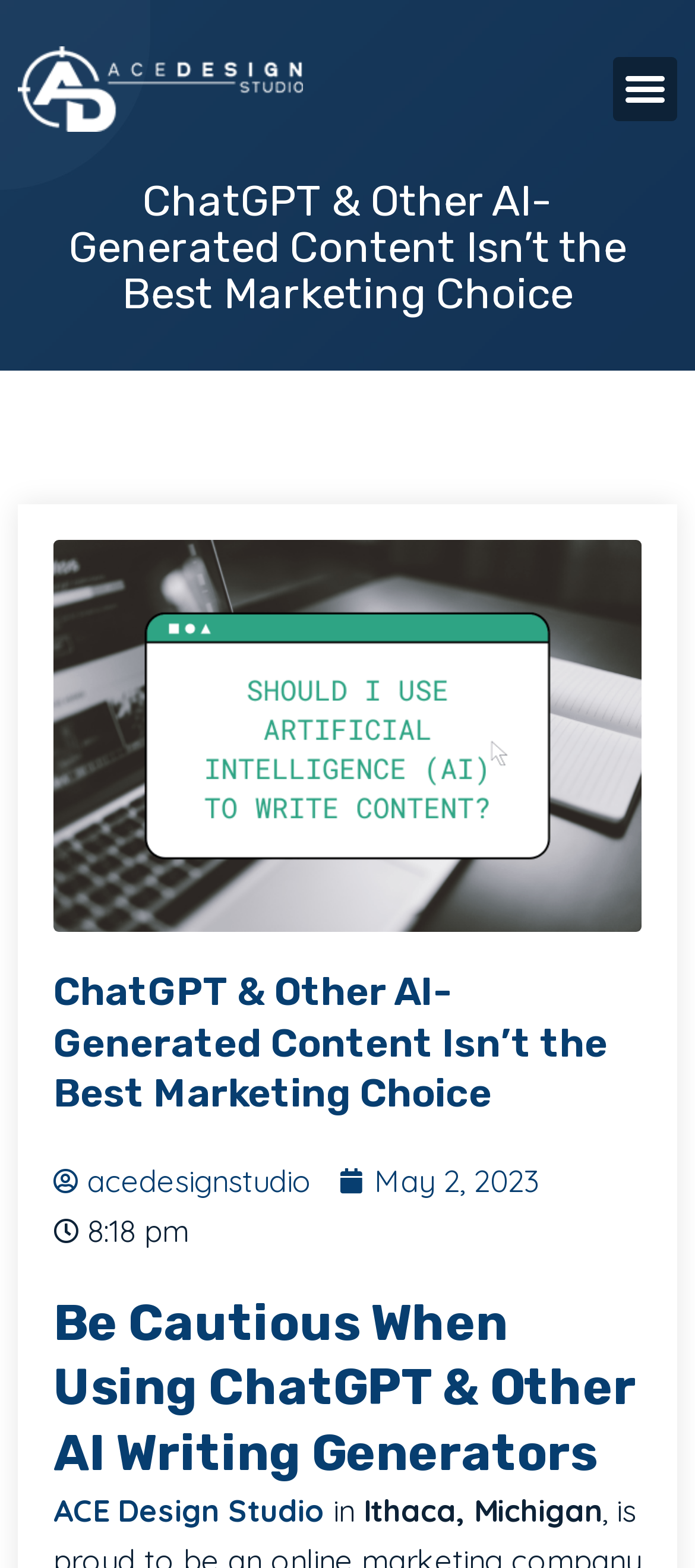What is the location of the design studio?
Give a detailed response to the question by analyzing the screenshot.

I found the answer by looking at the StaticText element with the text 'Ithaca, Michigan' at coordinates [0.523, 0.951, 0.867, 0.975]. This text is likely to be the location of the design studio.